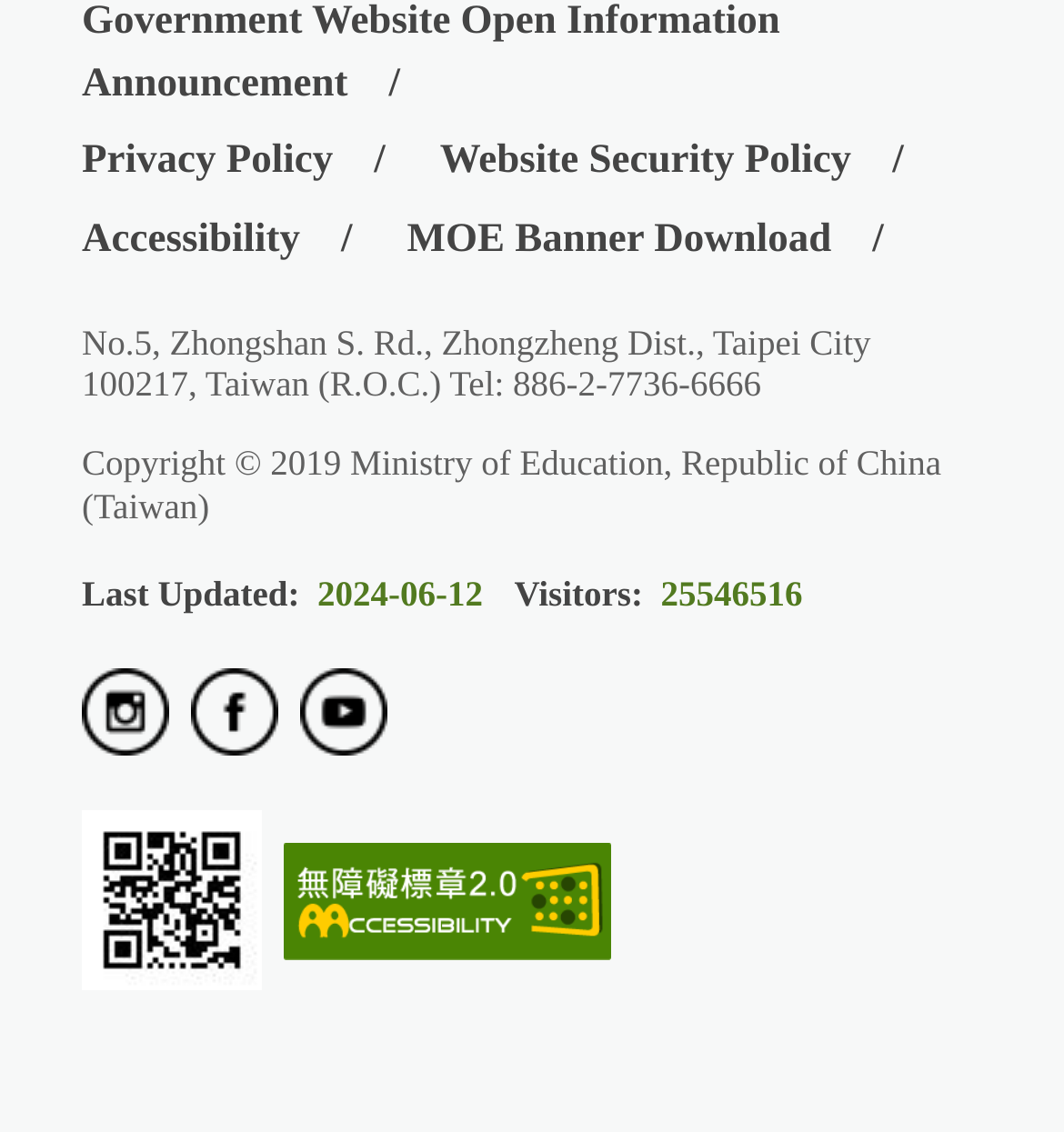Respond to the following question using a concise word or phrase: 
What social media platforms are linked on the webpage?

Instagram, Facebook, Youtube